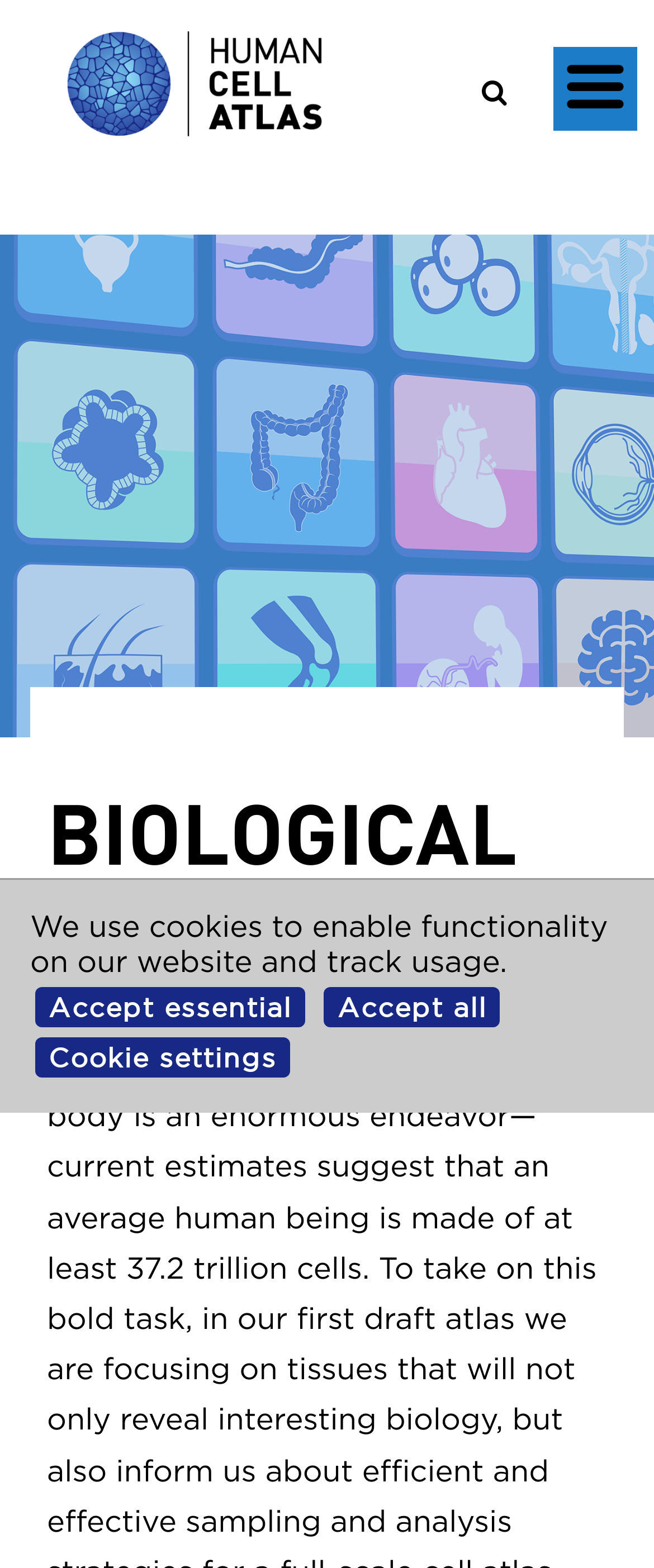Summarize the contents and layout of the webpage in detail.

The webpage is about the Human Cell Atlas, with a focus on creating comprehensive reference maps of all human cells to understand human health and diagnose, monitor, and treat diseases. 

At the top left corner, there is a "Skip to content" link. Below it, there is a logo of the Human Cell Atlas, accompanied by a text link to the same. 

On the top right corner, there is a search box, which can be opened by clicking a button. Next to the search box button, there is a magnifying glass icon. 

In the middle of the page, there is a prominent heading "BIOLOGICAL NETWORKS". Below it, there is a paragraph of text that explains the purpose of the Human Cell Atlas, which is to create comprehensive reference maps of all human cells to understand human health and diagnose, monitor, and treat diseases.

At the bottom of the page, there is a cookie notification bar with three buttons: "Accept essential", "Accept all", and "Cookie settings". Above the cookie notification bar, there is a static text that explains the use of cookies on the website.